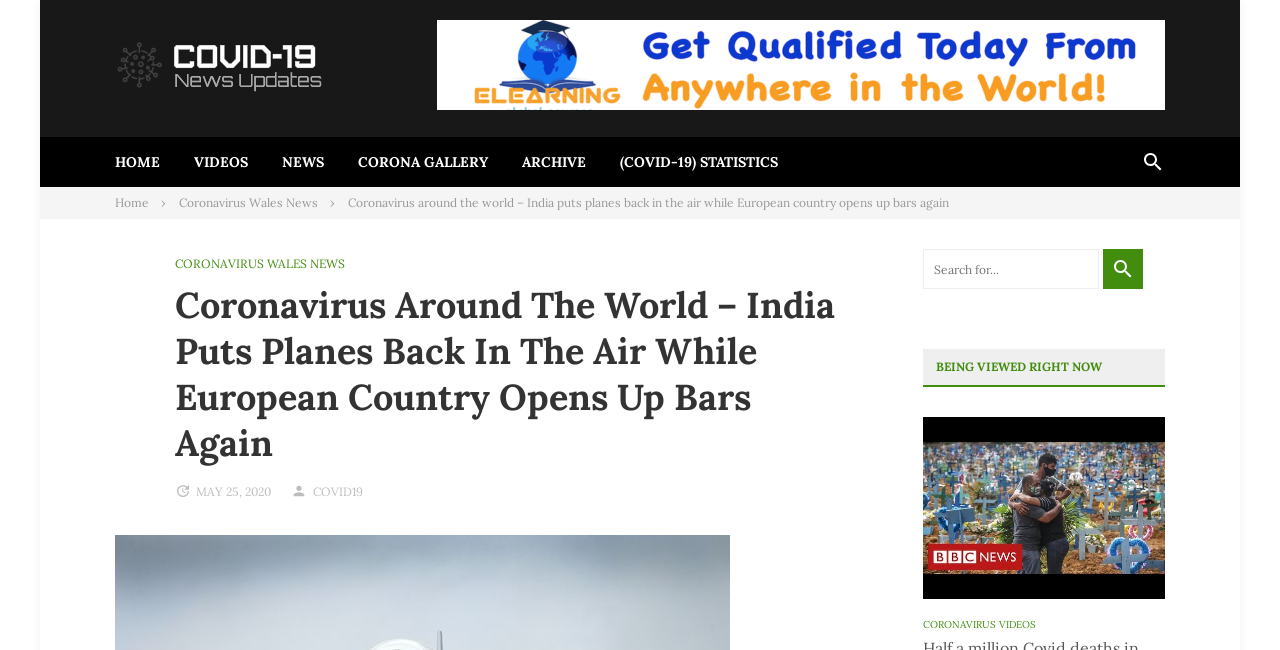Locate the coordinates of the bounding box for the clickable region that fulfills this instruction: "Click on HOME".

[0.09, 0.211, 0.125, 0.288]